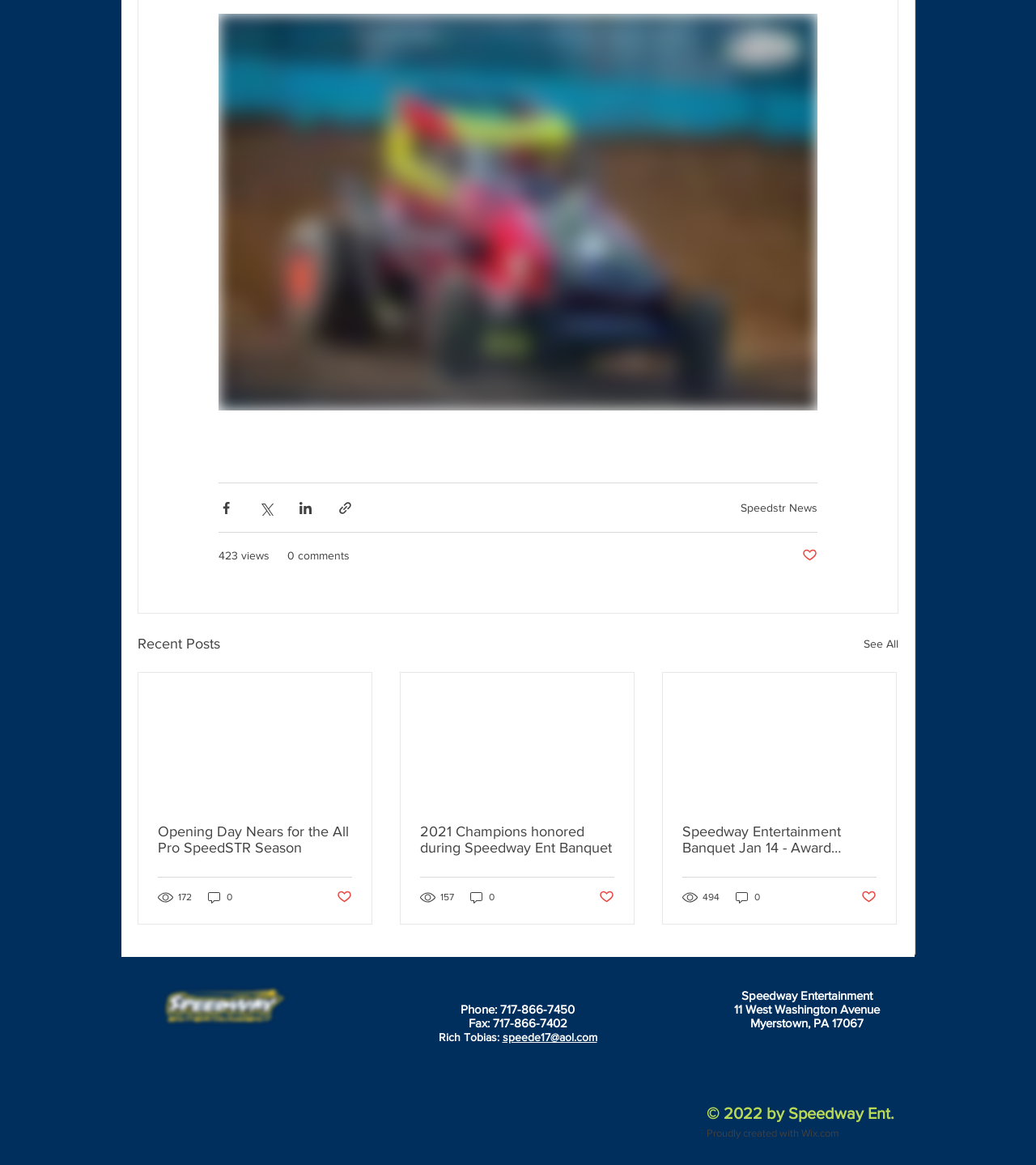Find the bounding box coordinates of the area to click in order to follow the instruction: "Visit Speedway Entertainment's Facebook page".

[0.142, 0.94, 0.175, 0.97]